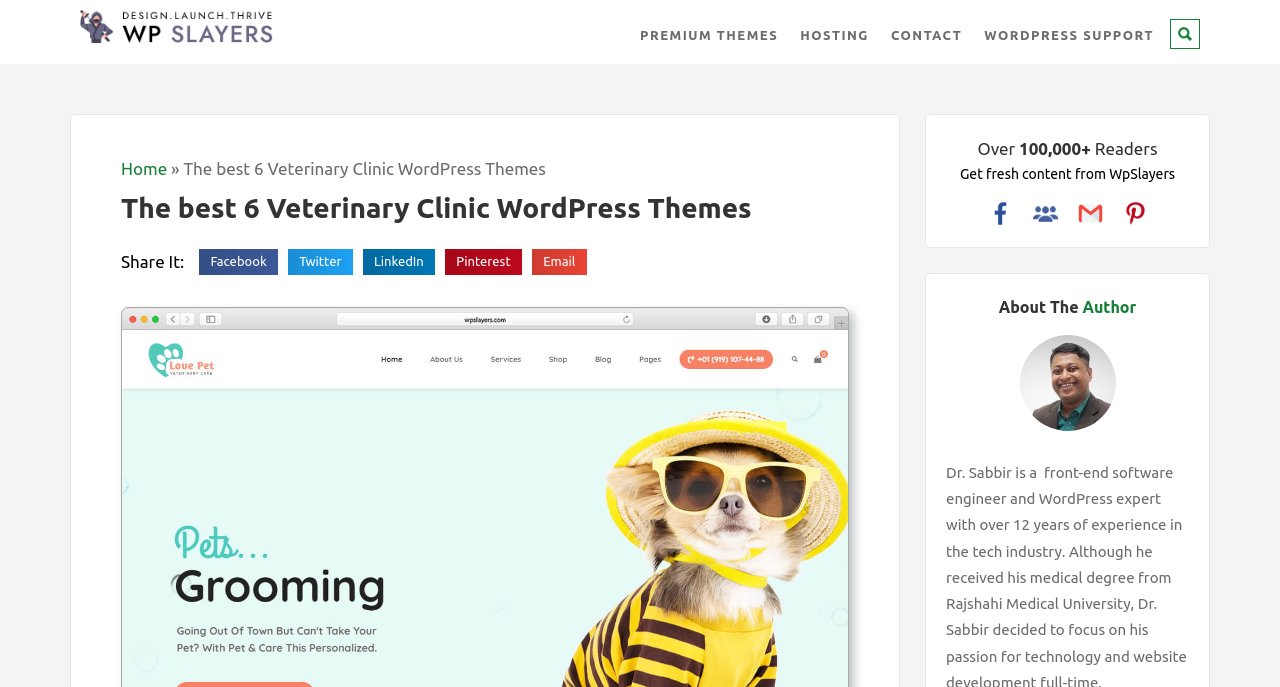What is the approximate number of readers mentioned?
Based on the image, answer the question with as much detail as possible.

The webpage displays a text stating 'Over 100,000+ Readers', indicating that the website has a significant number of readers.